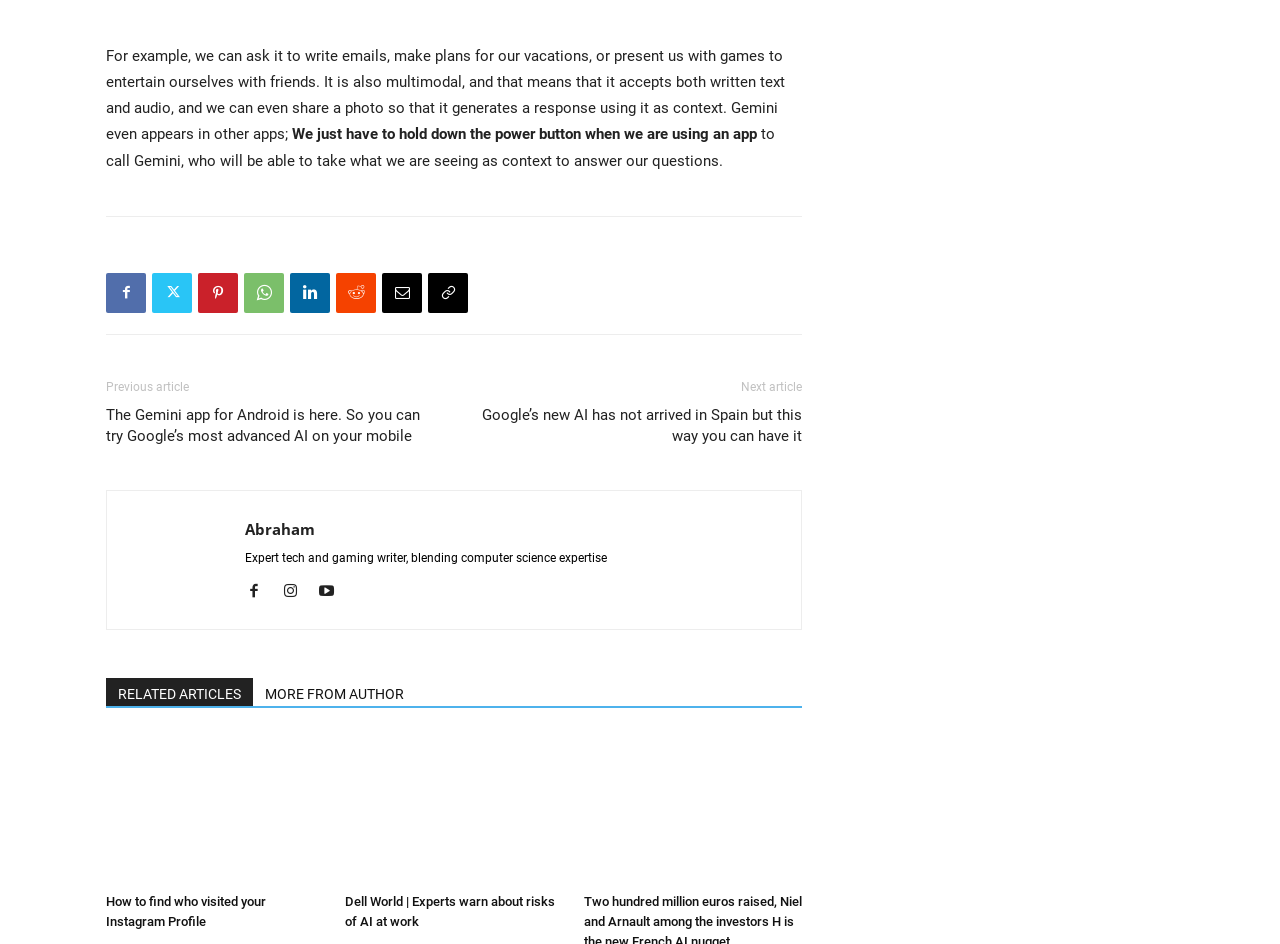Please specify the coordinates of the bounding box for the element that should be clicked to carry out this instruction: "Click on 'About Class Counsel'". The coordinates must be four float numbers between 0 and 1, formatted as [left, top, right, bottom].

None